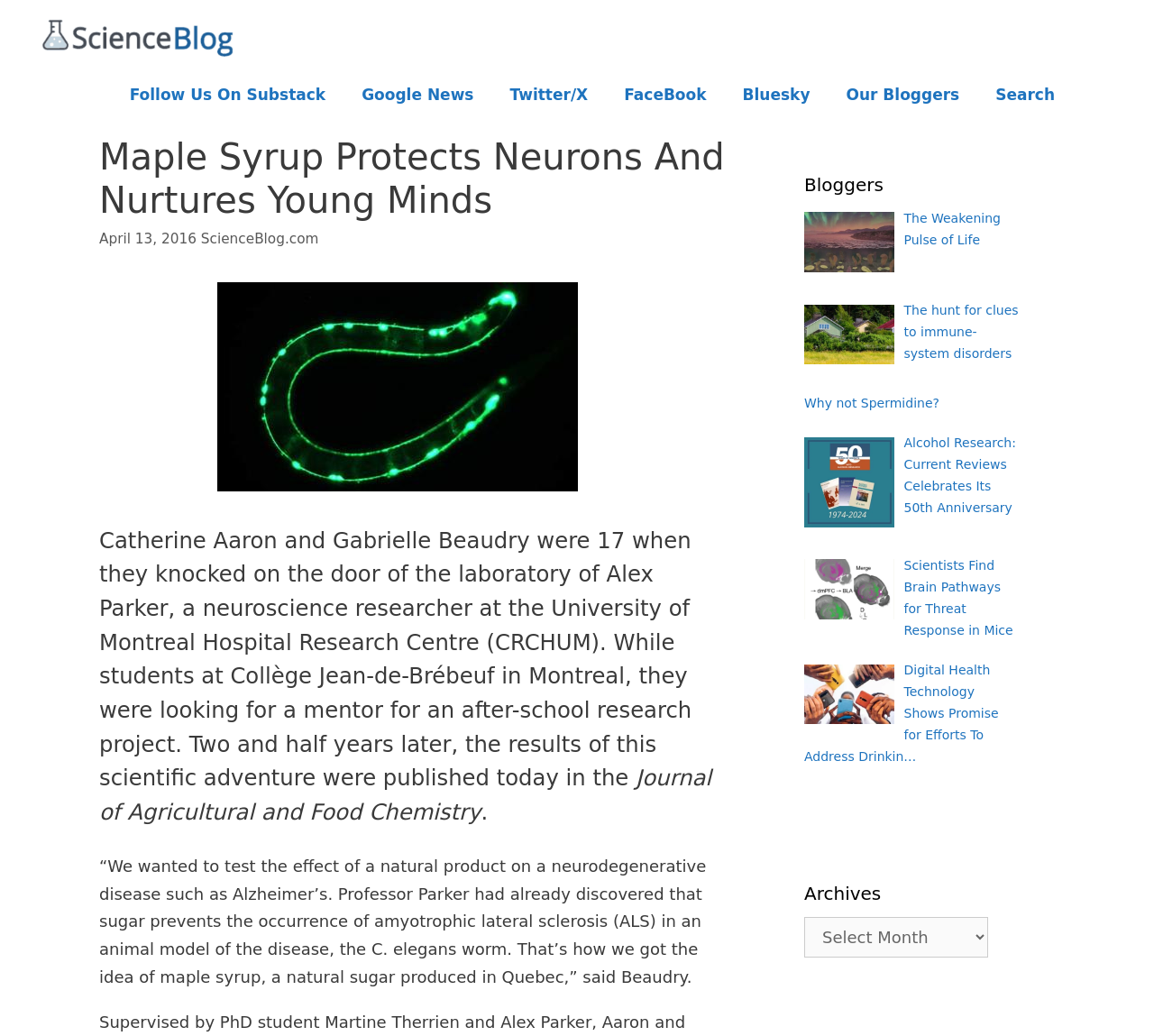What is the topic of the main article?
Using the visual information, answer the question in a single word or phrase.

Maple syrup and neurons